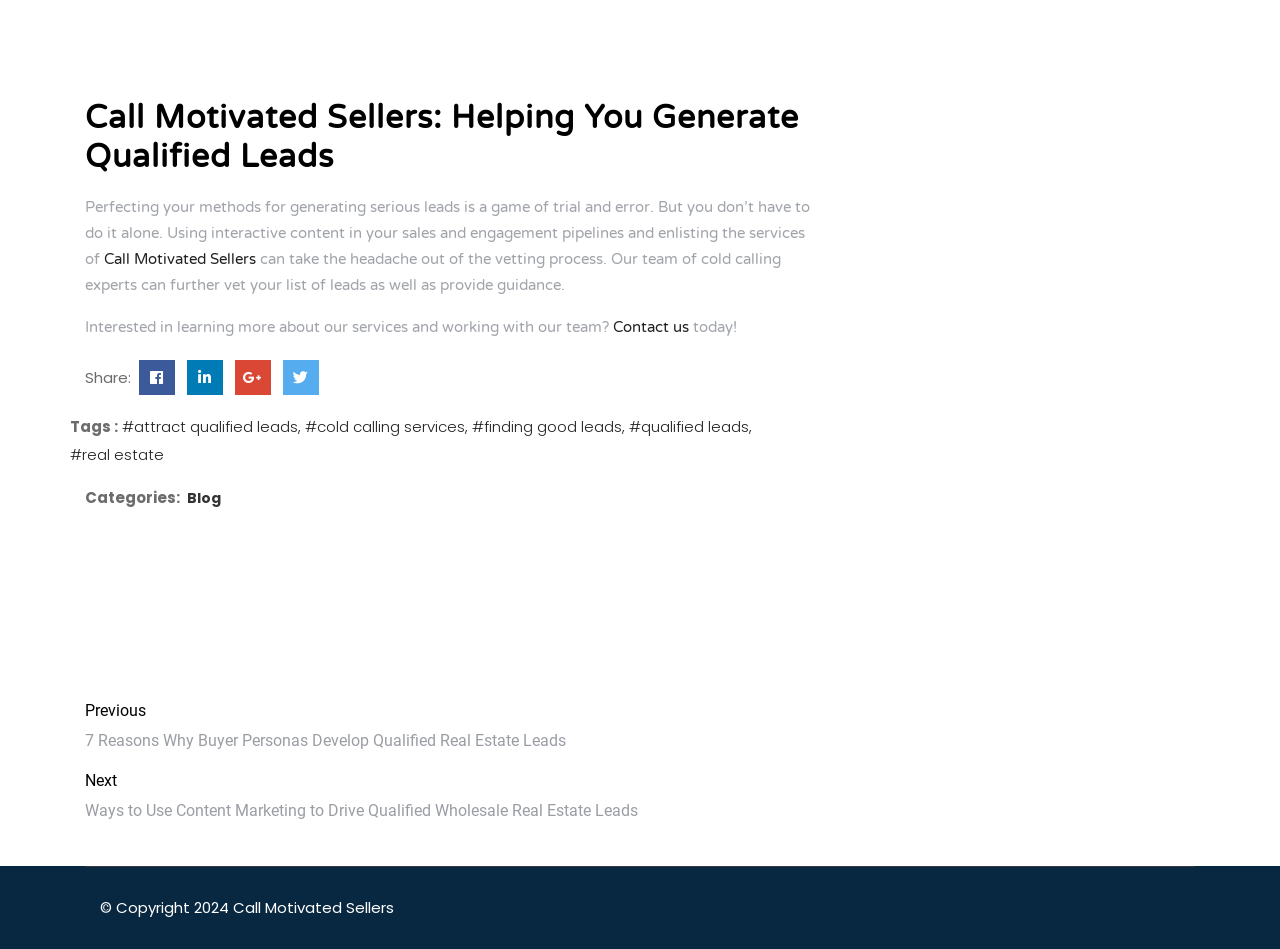Give the bounding box coordinates for the element described by: "Blog".

[0.146, 0.514, 0.173, 0.535]